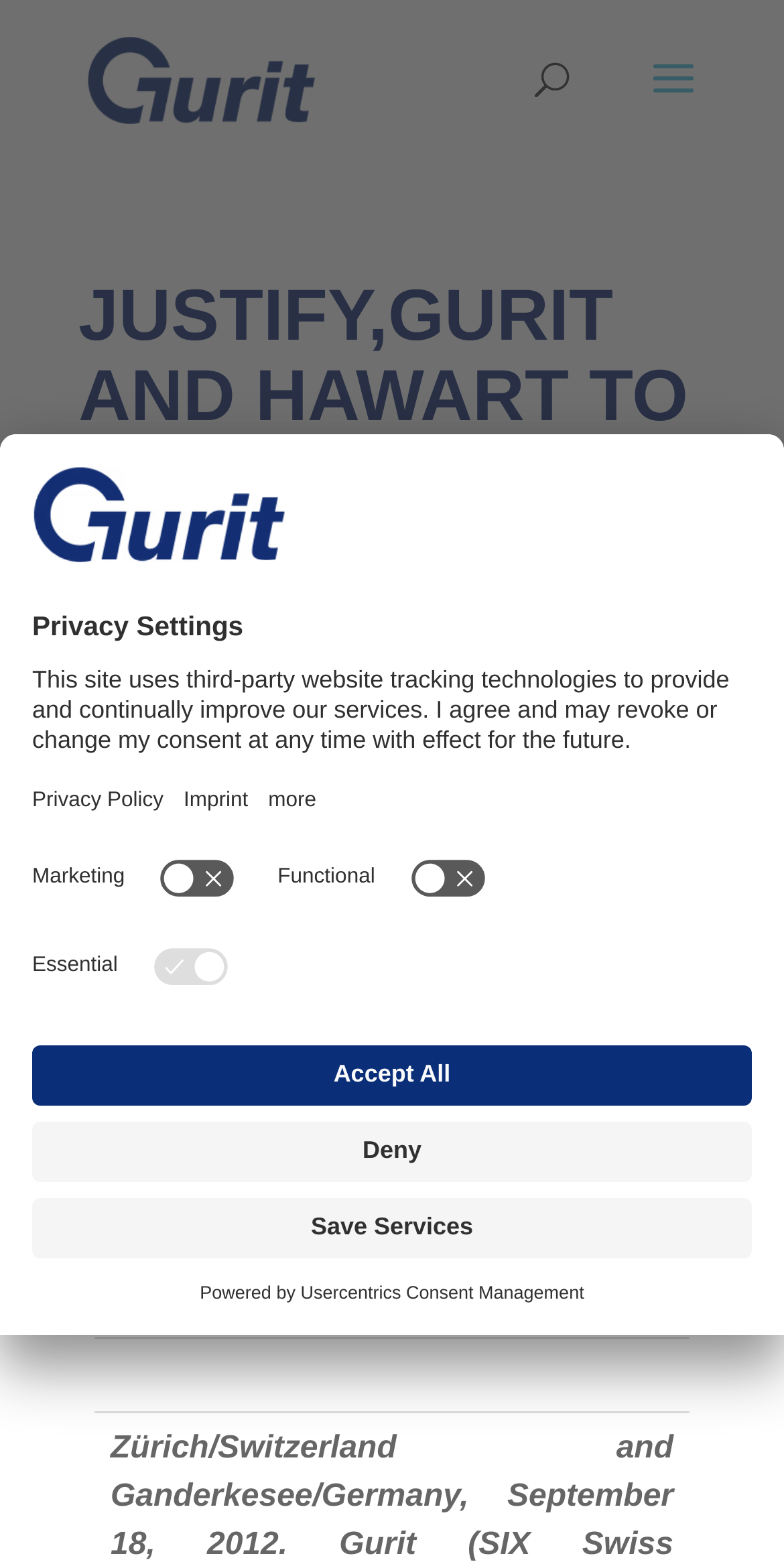What is the main heading displayed on the webpage? Please provide the text.

JUSTIFY,GURIT AND HAWART TO COOPERATE IN MOULD AND TRANSPORT SYSTEMS MANUFACTURING FOR WIND ROTOR BLADES